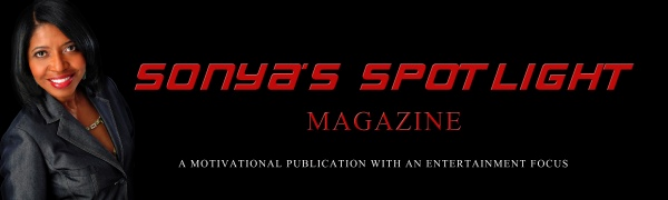Is the person in the image a professional?
Using the image as a reference, answer the question in detail.

The image showcases a professional-looking individual, likely the magazine's host or founder, contributing a personal touch that reflects the magazine's intimate and engaging nature, suggesting that the person is a professional in the field.